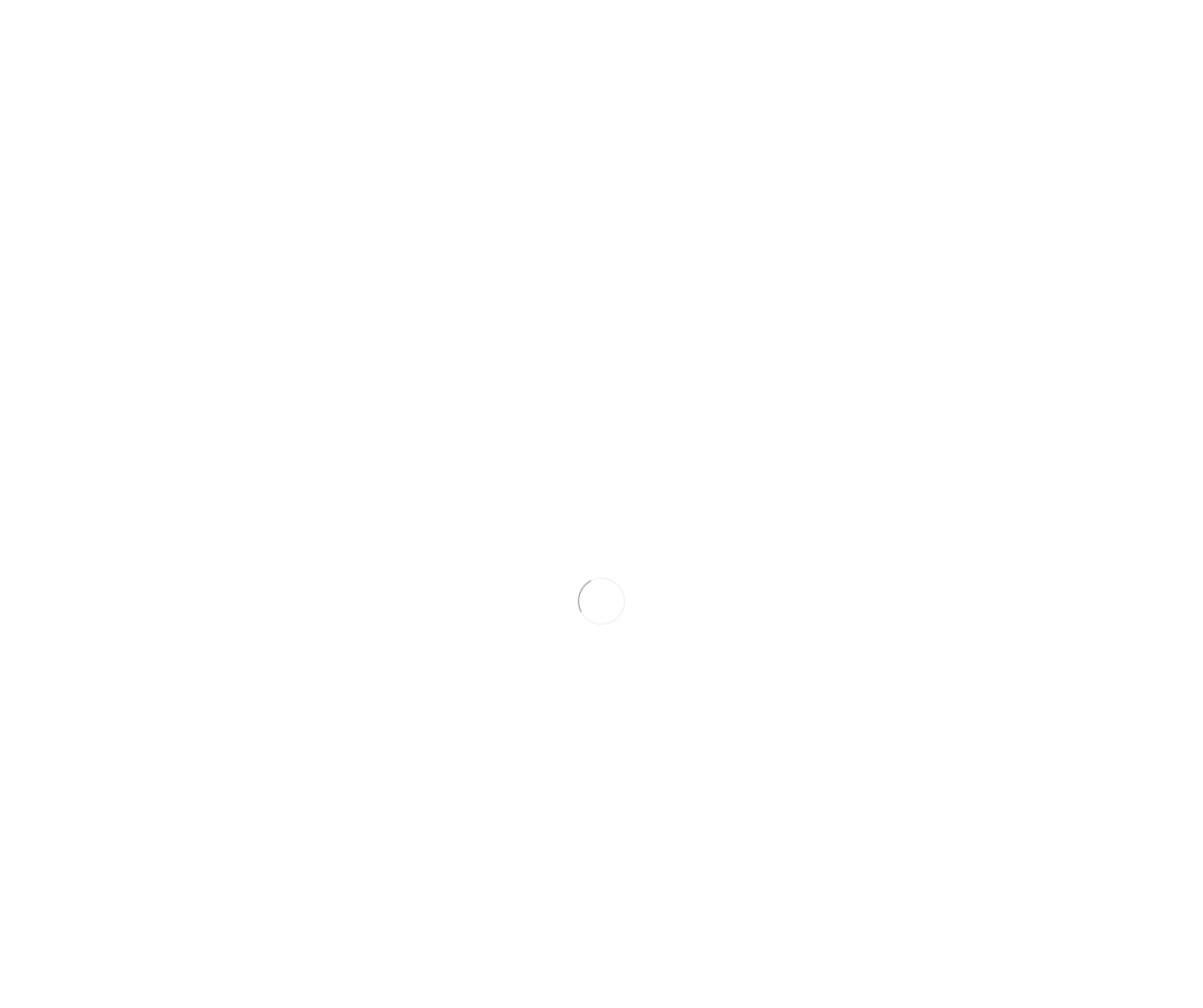Elaborate on the different components and information displayed on the webpage.

This webpage appears to be a contractor's website, specifically focused on home restructuring and additions. At the top, there is a navigation menu with links to various sections, including "HOME", "SERVICES", "PROJECTS", "POLICIES", "HAPPY CUSTOMERS", "ABOUT US", "CONTACT US", and "FRANCAIS". 

Below the navigation menu, there is a heading "RESTRUCTURINGS" followed by a paragraph of text explaining the benefits of home restructuring, which provides the best value for money spent and is often considered by families needing more living space.

The webpage then presents a list of points to consider when planning a home restructuring project. The list includes three items, each marked with a bullet point: the need to verify with the city if the property area permits additional floor construction, the need to consider alternative accommodations during the construction period, and the importance of ensuring that the repair of damages to the existing floor is included in the estimate.

Further down the page, there is a call-to-action heading "Call now at (514) 630-6660 to get a quote or contact us online!" accompanied by a "CONTACT US!" link and button. 

At the bottom of the page, there is the contractor's address, "442 St-Gabriel, Suite 100, Montreal, Quebec", and two headings, "Services" and "Explore", which may lead to additional pages or sections on the website.